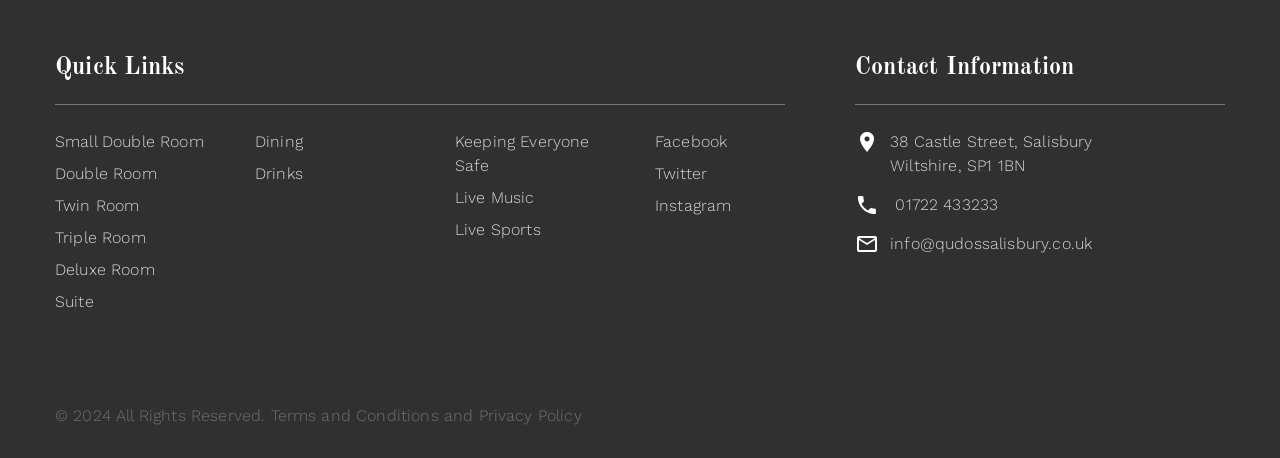Please provide the bounding box coordinates for the element that needs to be clicked to perform the instruction: "Leave a comment". The coordinates must consist of four float numbers between 0 and 1, formatted as [left, top, right, bottom].

None